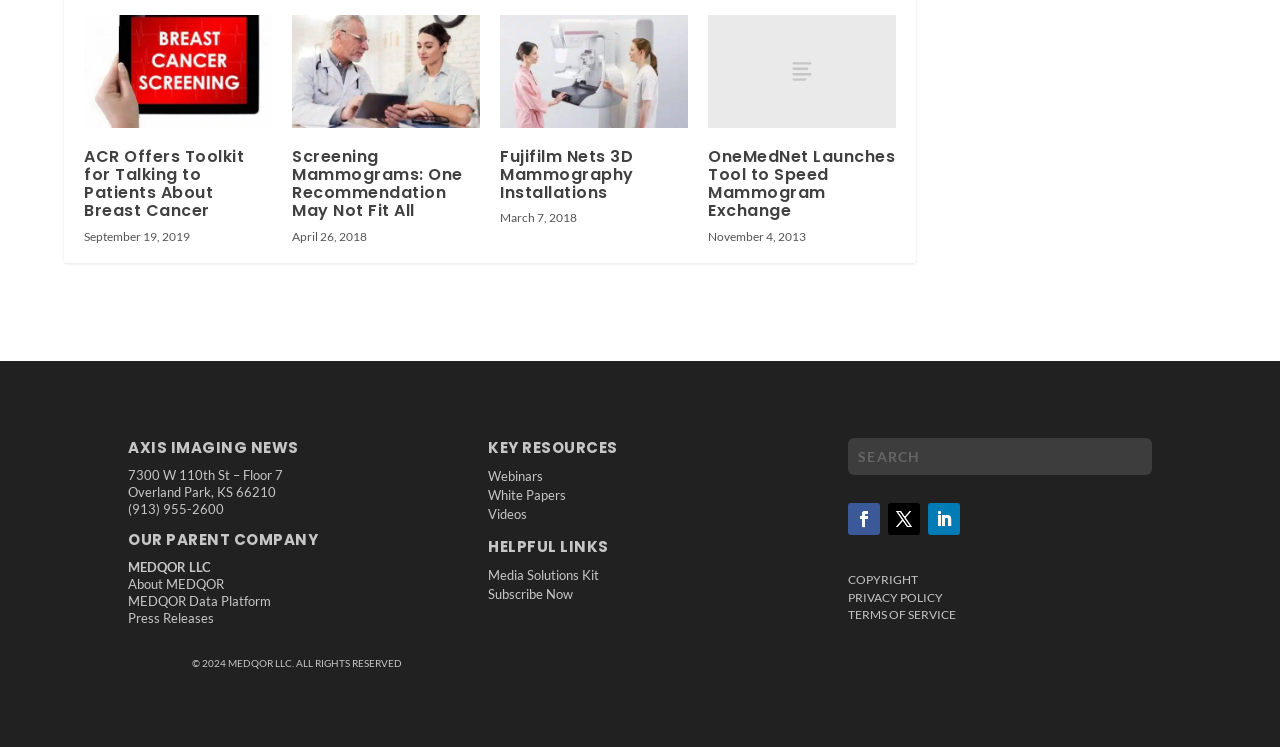Identify the bounding box for the given UI element using the description provided. Coordinates should be in the format (top-left x, top-left y, bottom-right x, bottom-right y) and must be between 0 and 1. Here is the description: name="s" placeholder="SEARCH"

[0.663, 0.579, 0.9, 0.629]